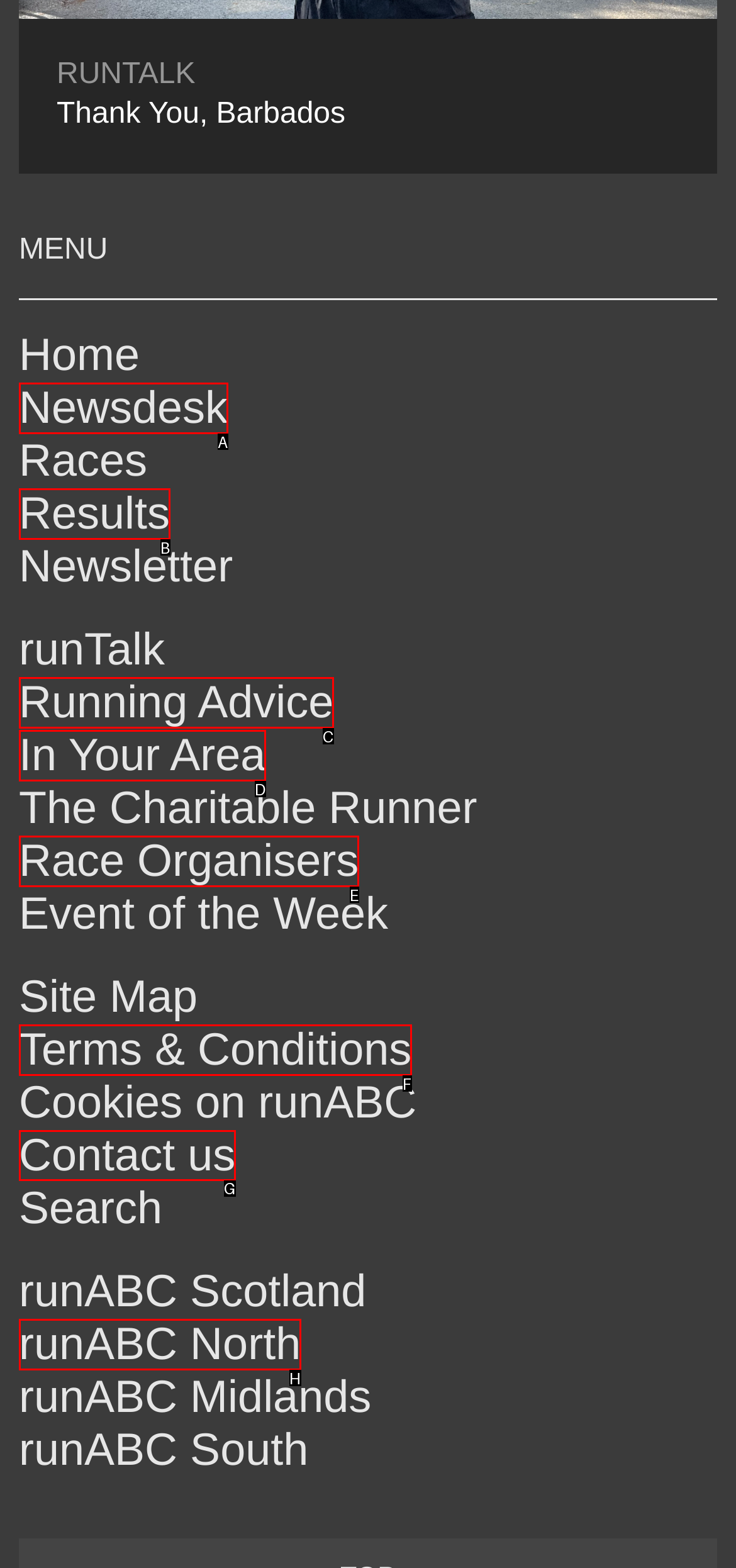Indicate the UI element to click to perform the task: contact us. Reply with the letter corresponding to the chosen element.

G